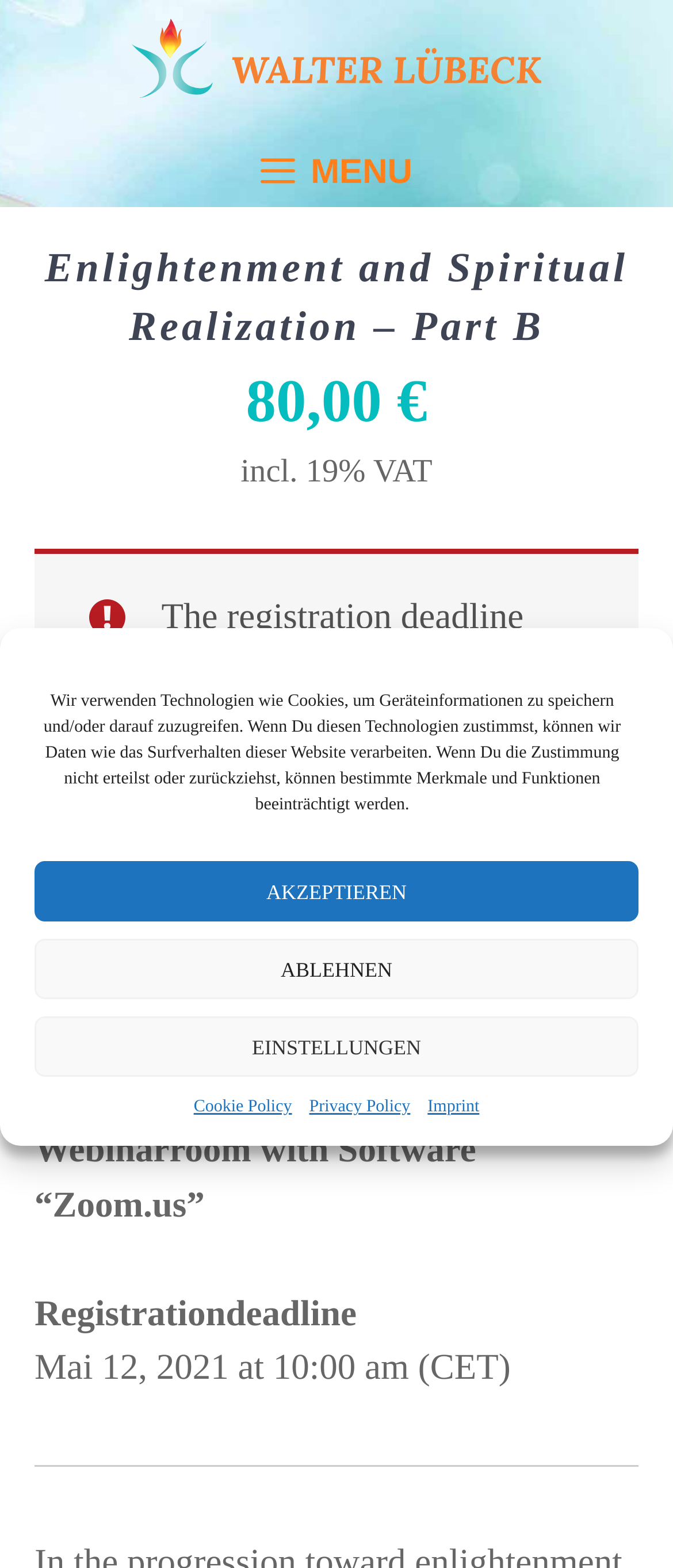Please mark the clickable region by giving the bounding box coordinates needed to complete this instruction: "Click the MENU button".

[0.387, 0.074, 0.613, 0.147]